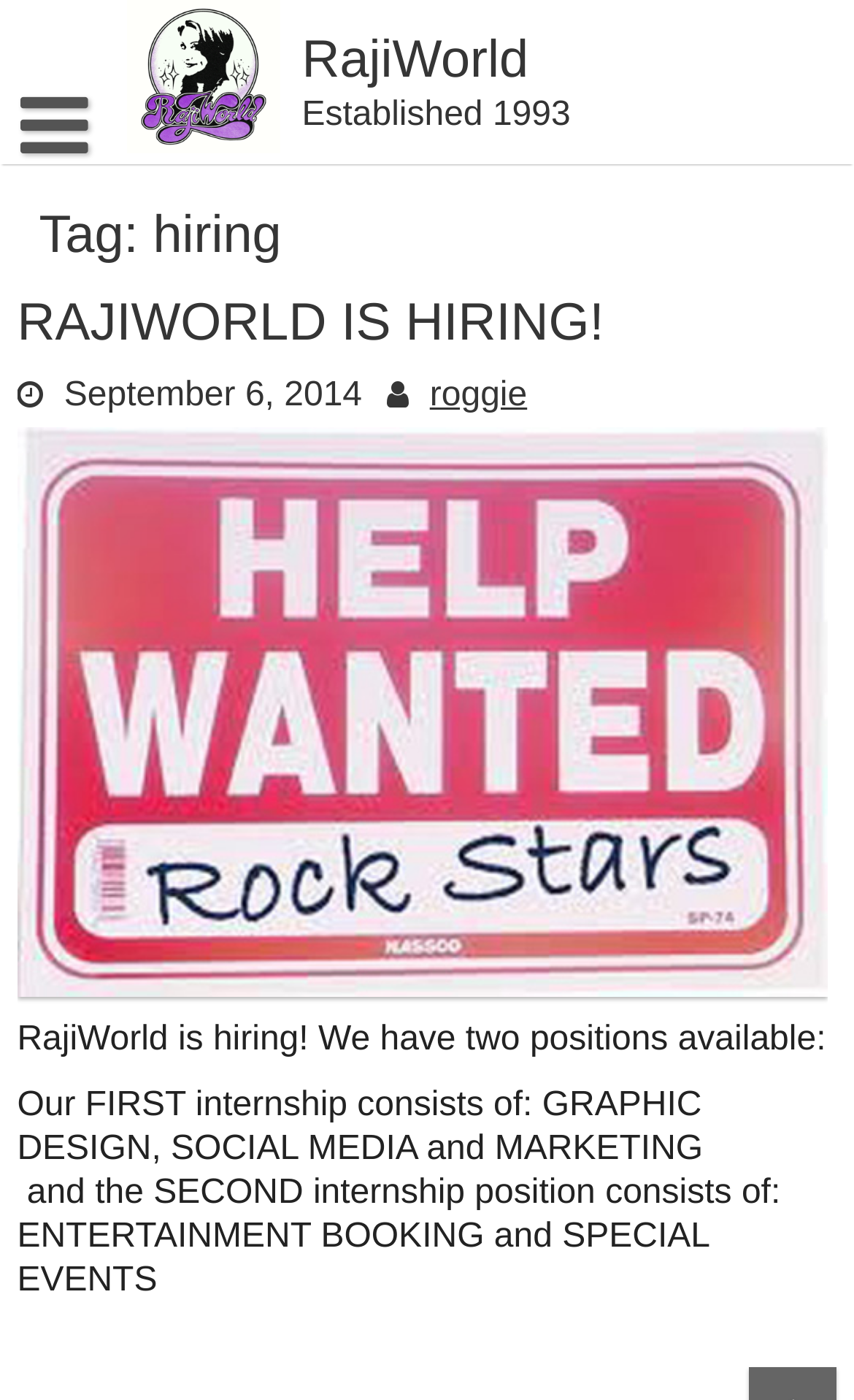Using the details from the image, please elaborate on the following question: What is the first internship position about?

The webpage describes the first internship position as consisting of 'GRAPHIC DESIGN, SOCIAL MEDIA and MARKETING', which can be found in the text following the introduction to the internship positions.